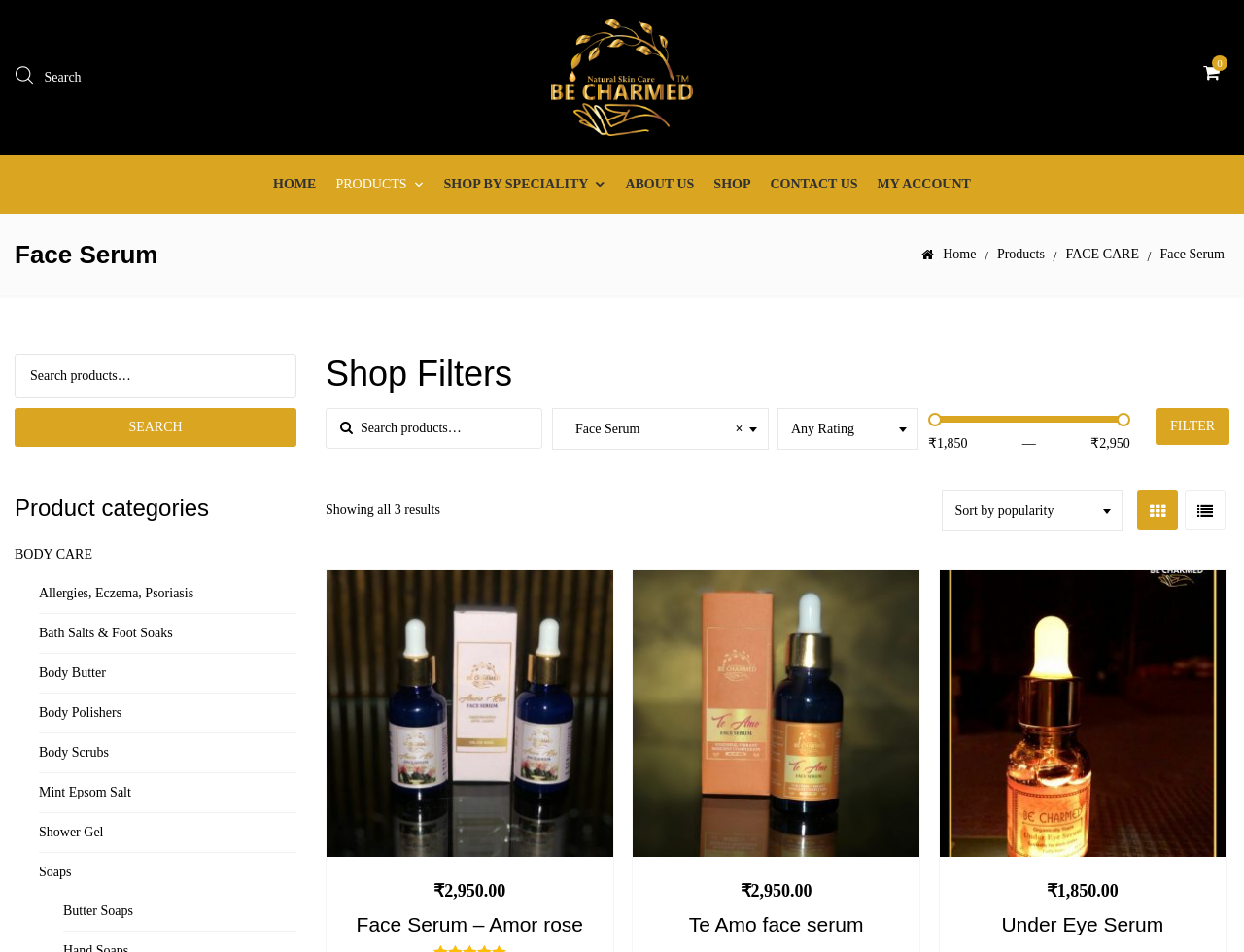How many product categories are listed?
Using the information from the image, answer the question thoroughly.

I looked at the page and found that there is only one product category listed, which is BODY CARE, and it has several subcategories.